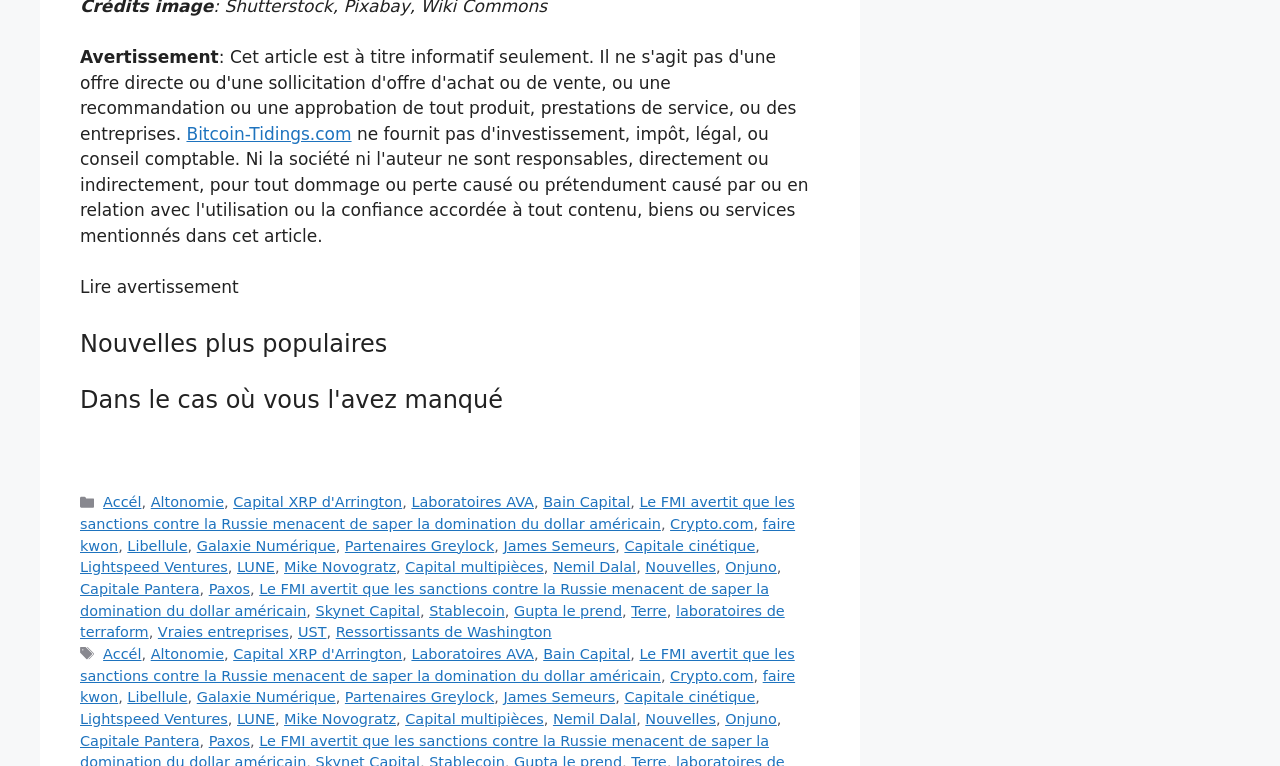Given the description: "aria-label="Share on twitter"", determine the bounding box coordinates of the UI element. The coordinates should be formatted as four float numbers between 0 and 1, [left, top, right, bottom].

None